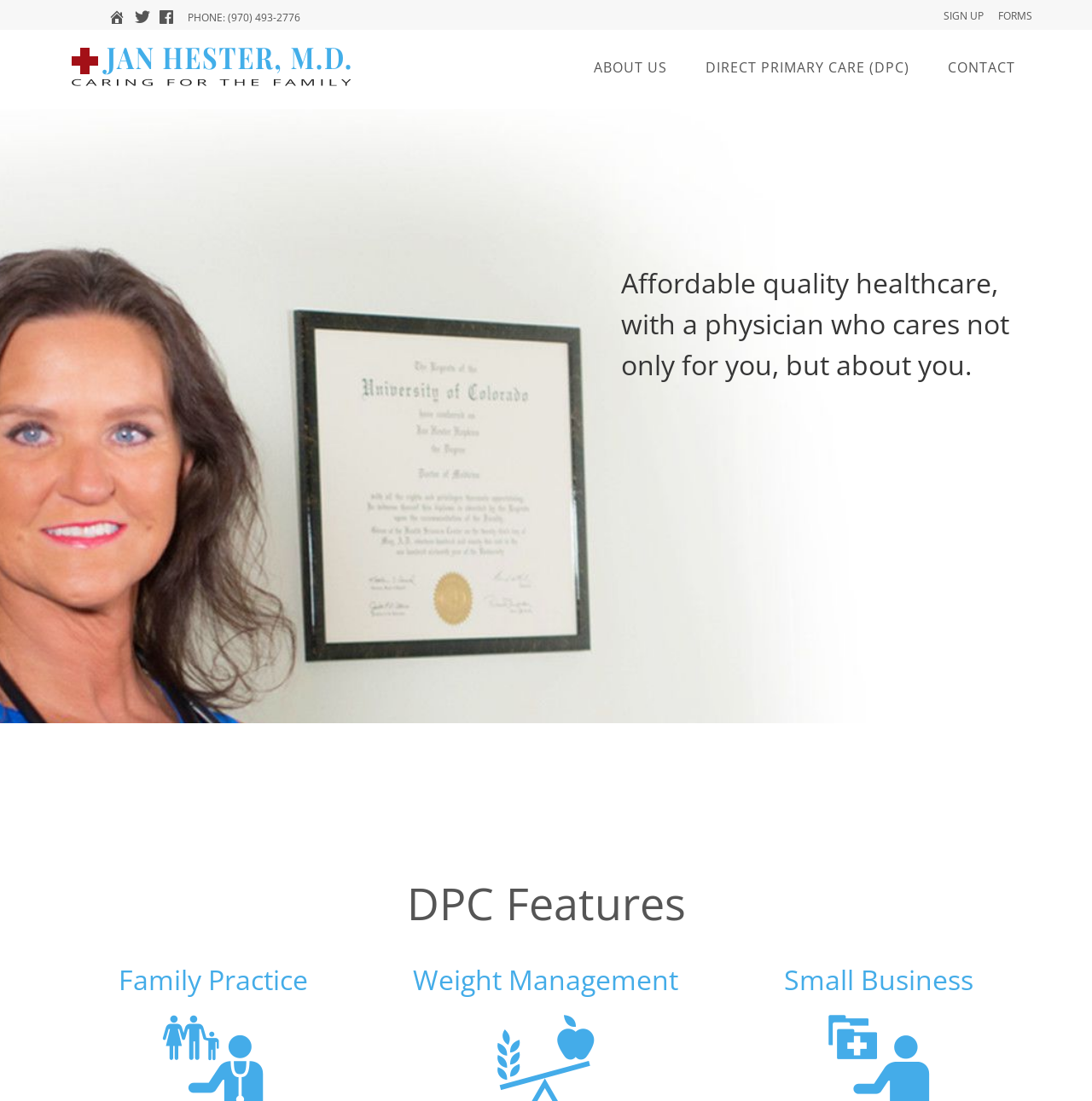Identify the bounding box coordinates of the section that should be clicked to achieve the task described: "Explore the direct primary care features".

[0.63, 0.027, 0.848, 0.096]